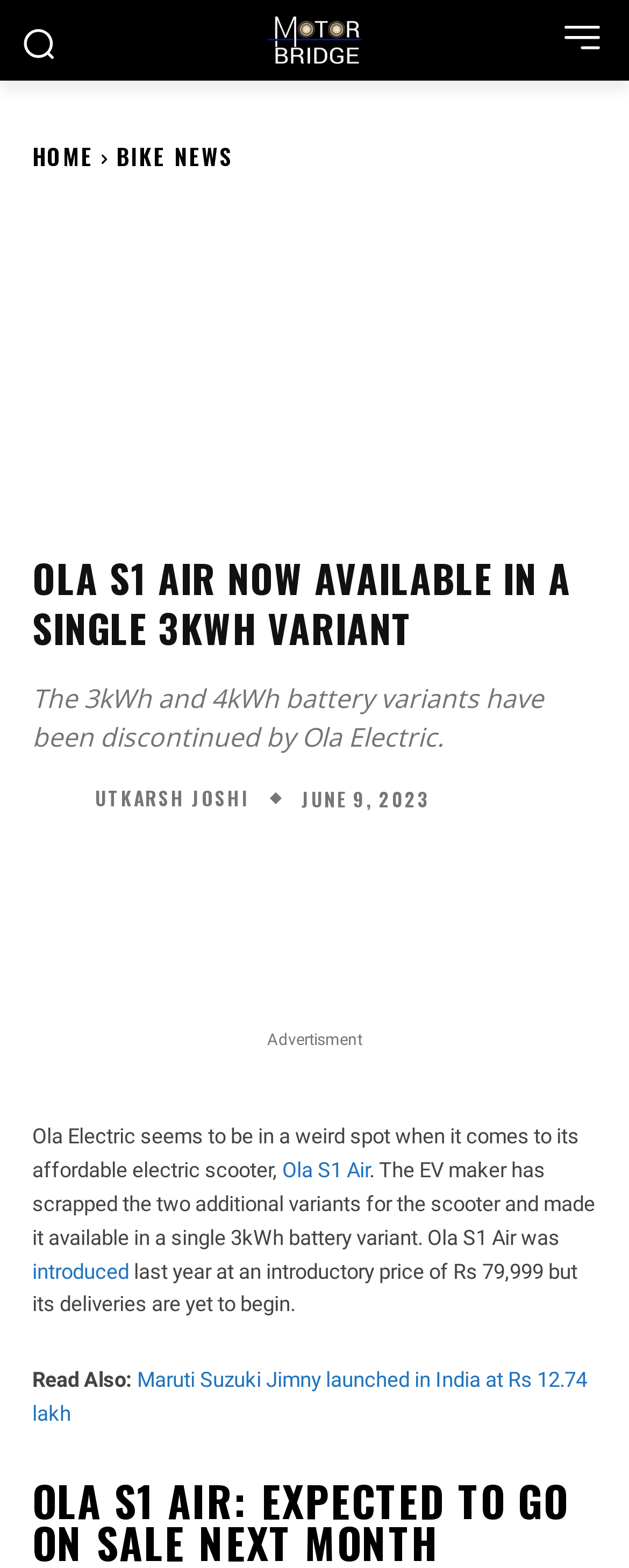Examine the image carefully and respond to the question with a detailed answer: 
Who is the author of the article?

The webpage contains a link with the text 'Utkarsh Joshi' which is likely to be the author of the article, as it is a common practice to mention the author's name in articles.